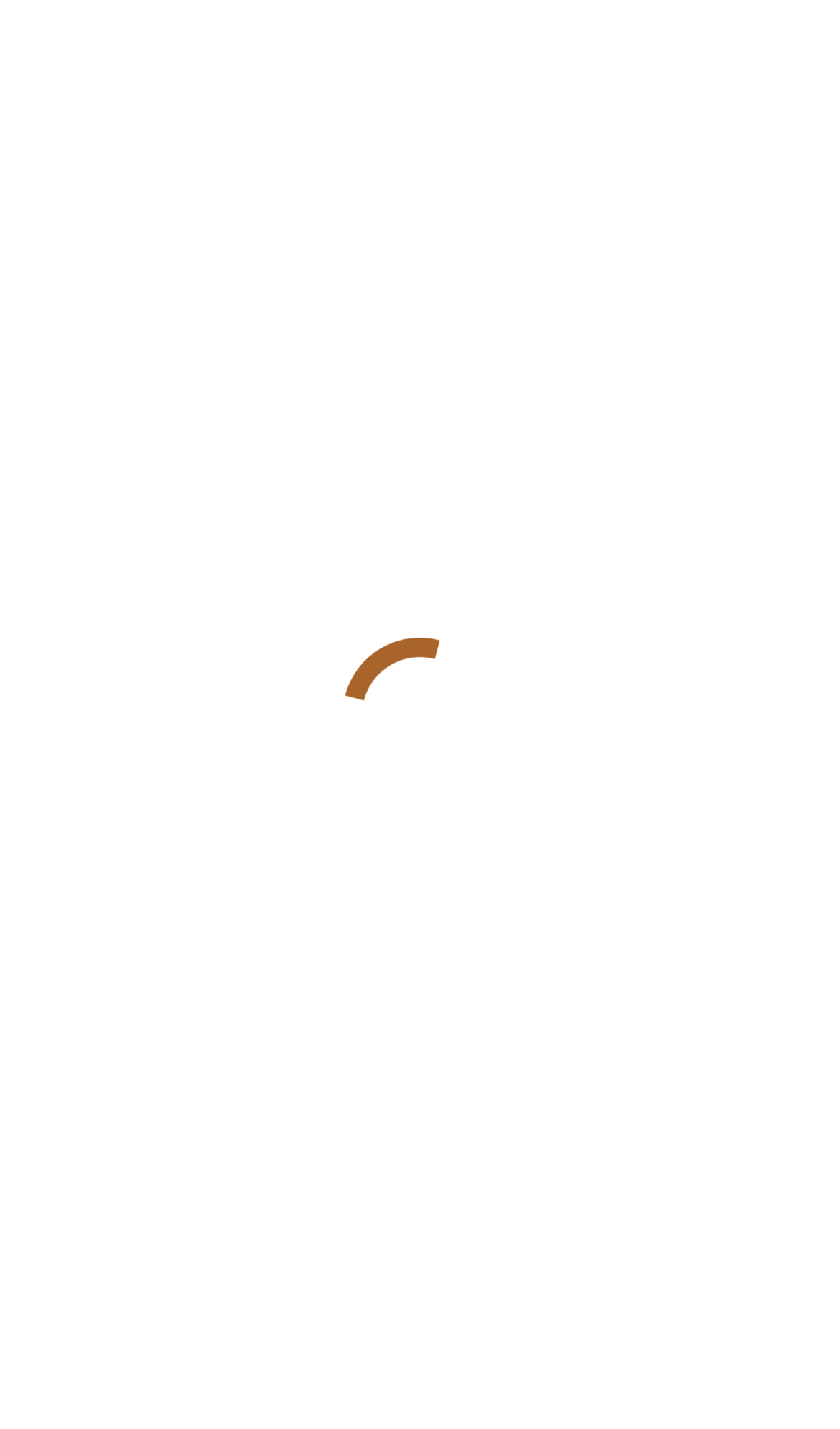Provide the bounding box coordinates of the HTML element this sentence describes: "Computer".

[0.551, 0.583, 0.762, 0.606]